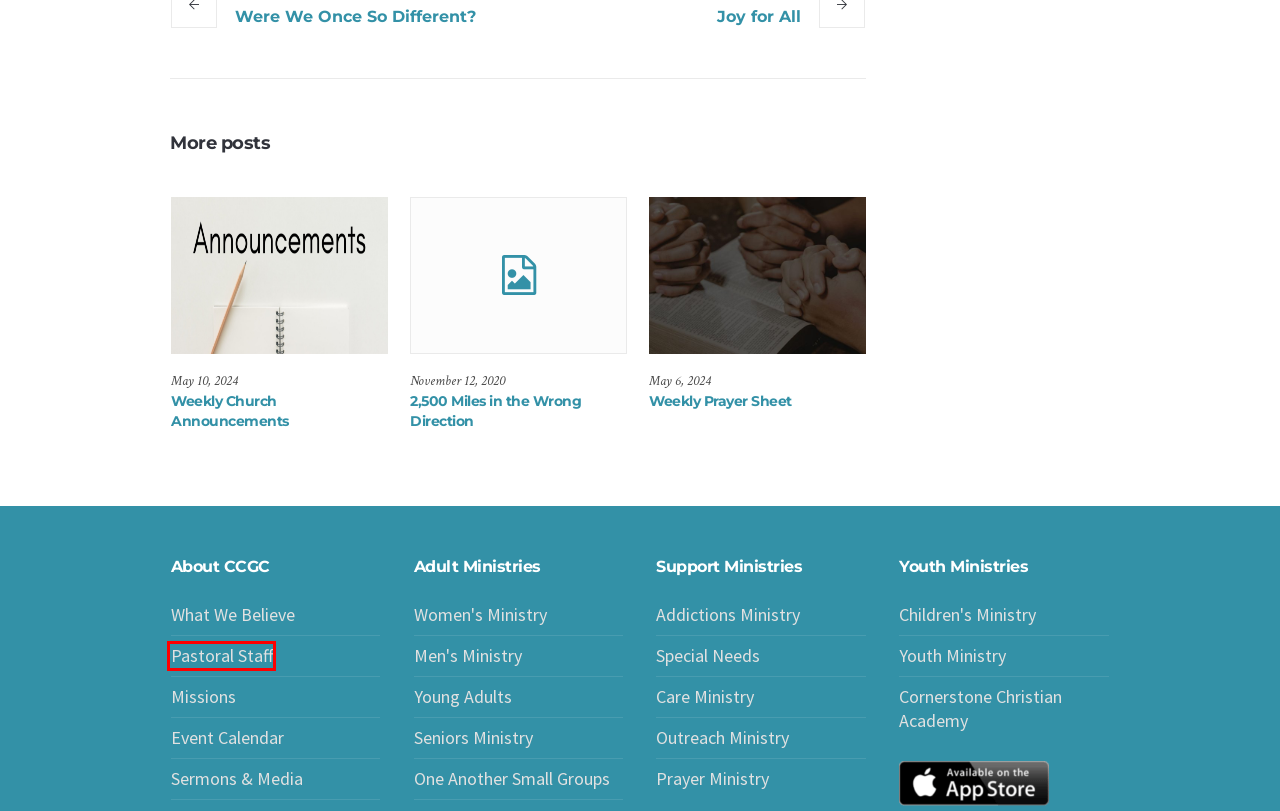Given a screenshot of a webpage with a red bounding box around a UI element, please identify the most appropriate webpage description that matches the new webpage after you click on the element. Here are the candidates:
A. Women’s Ministry – Calvary Chapel Gloucester County
B. Men’s Ministry – Calvary Chapel Gloucester County
C. Missions – Calvary Chapel Gloucester County
D. Young Adults Ministry – Calvary Chapel Gloucester County
E. Youth Ministry – Calvary Chapel Gloucester County
F. Pastors – Calvary Chapel Gloucester County
G. 2,500 Miles in the Wrong Direction – Calvary Chapel Gloucester County
H. Addictions Ministry – Calvary Chapel Gloucester County

F